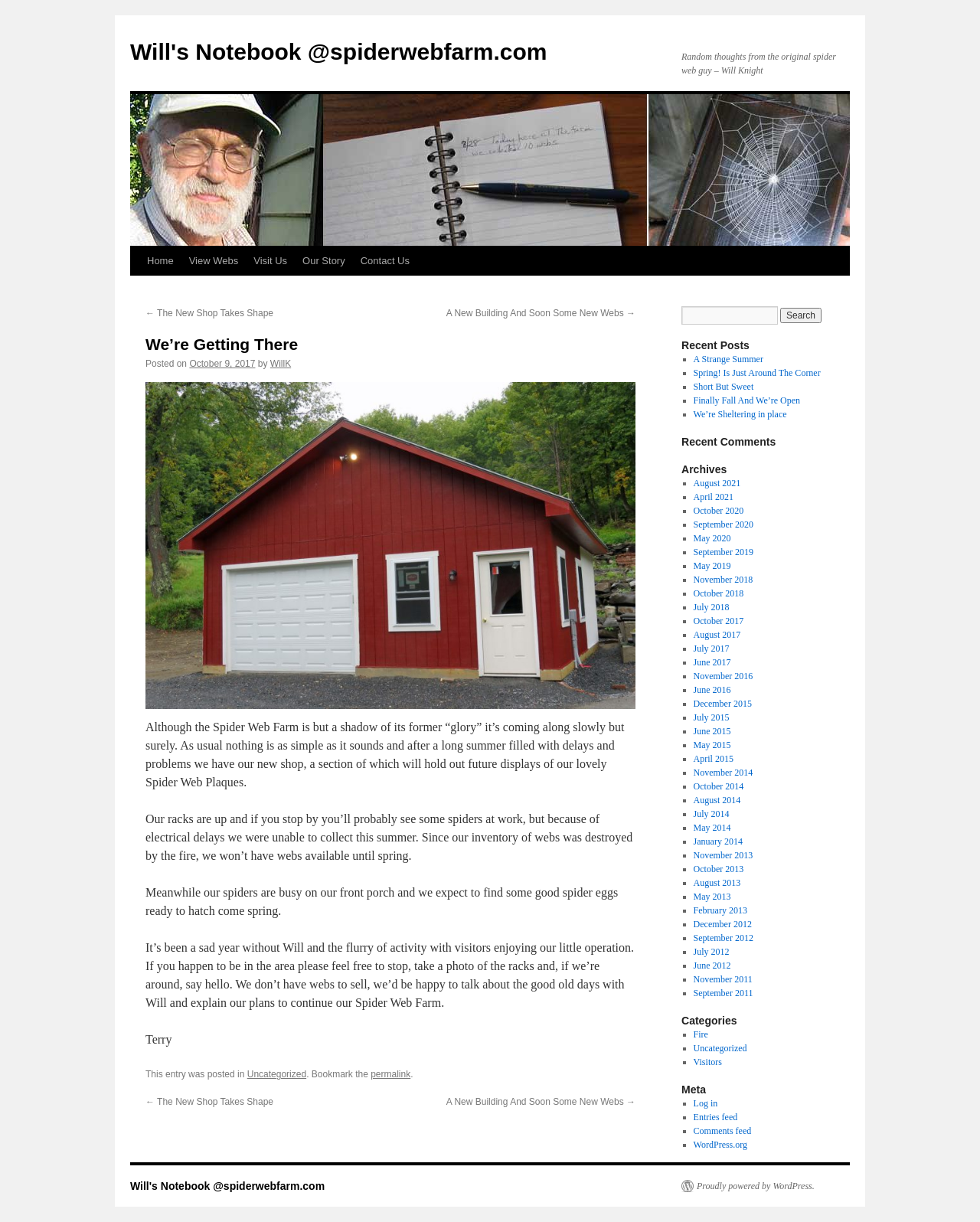Identify the bounding box coordinates for the UI element mentioned here: "Proudly powered by WordPress.". Provide the coordinates as four float values between 0 and 1, i.e., [left, top, right, bottom].

[0.695, 0.966, 0.831, 0.976]